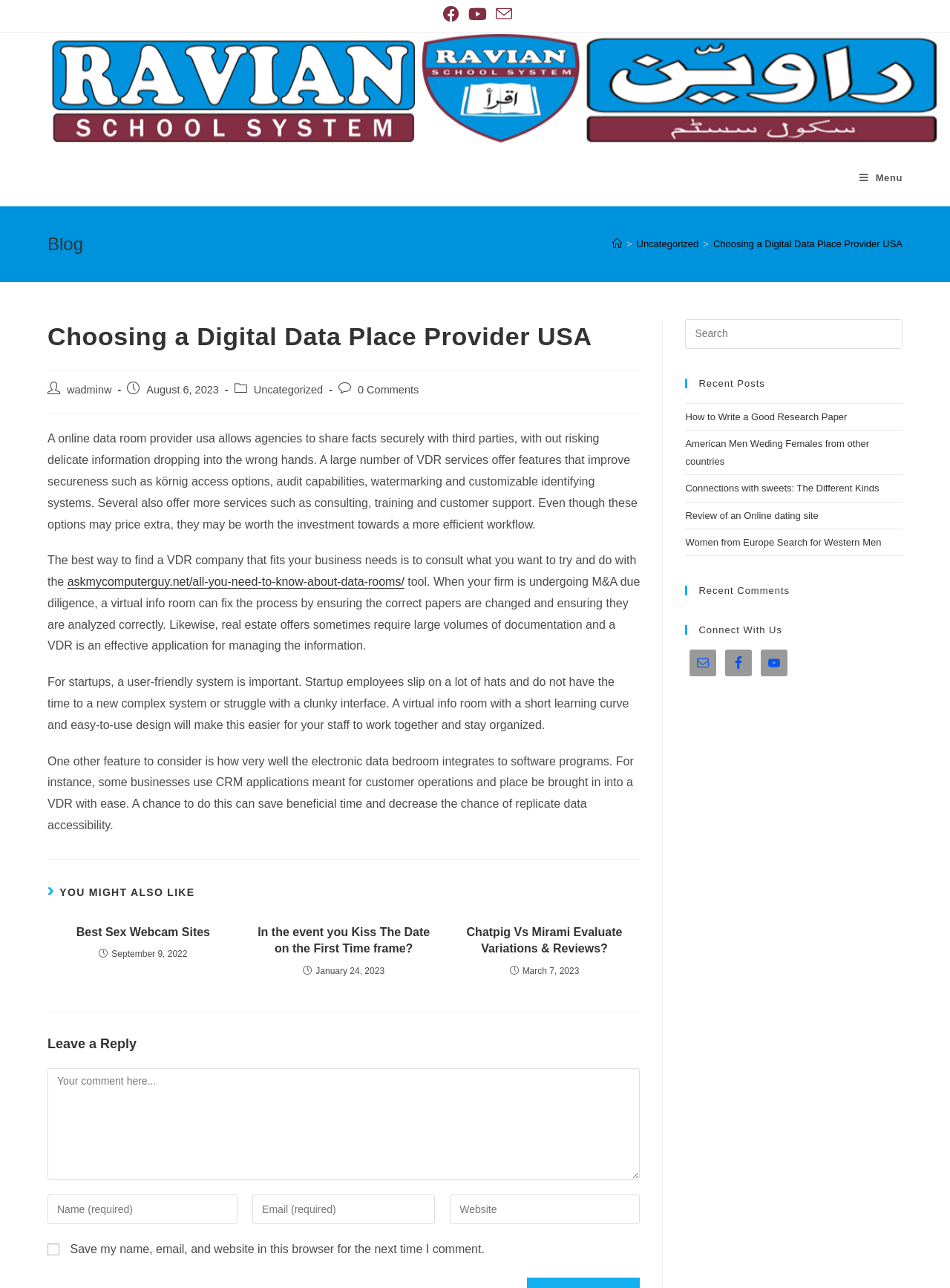Illustrate the webpage's structure and main components comprehensively.

This webpage is about choosing a digital data room provider in the USA, specifically for Ravian Schools System. At the top, there are social links to Facebook, Youtube, and an email option. Below that, there is a layout table with a link to Ravian Schools System, accompanied by an image.

On the left side, there is a header section with a heading "Blog" and breadcrumbs navigation showing the current page "Choosing a Digital Data Place Provider USA" under the "Uncategorized" category. Below that, there is a header section with the title "Choosing a Digital Data Place Provider USA" and information about the post author, publication date, category, and comments.

The main content of the page discusses the importance of a digital data room provider for businesses, especially during M&A due diligence, and how it can improve workflow efficiency. The text also highlights the need for a user-friendly system, especially for startups, and the importance of integration with other software programs.

Below the main content, there is a section titled "YOU MIGHT ALSO LIKE" with three article links: "Best Sex Webcam Sites", "In the event you Kiss The Date on the First Time frame?", and "Chatpig Vs Mirami Evaluate Variations & Reviews?".

On the right side, there is a primary sidebar with a search bar, recent posts, and recent comments. The recent posts section lists five links to other articles, including "How to Write a Good Research Paper" and "Women from Europe Search for Western Men". The recent comments section is empty. Below that, there is a "Connect With Us" section with links to email, Facebook, and YouTube.

At the bottom of the page, there is a comment section where users can leave a reply, with fields for name, email, website, and a checkbox to save the information for future comments.